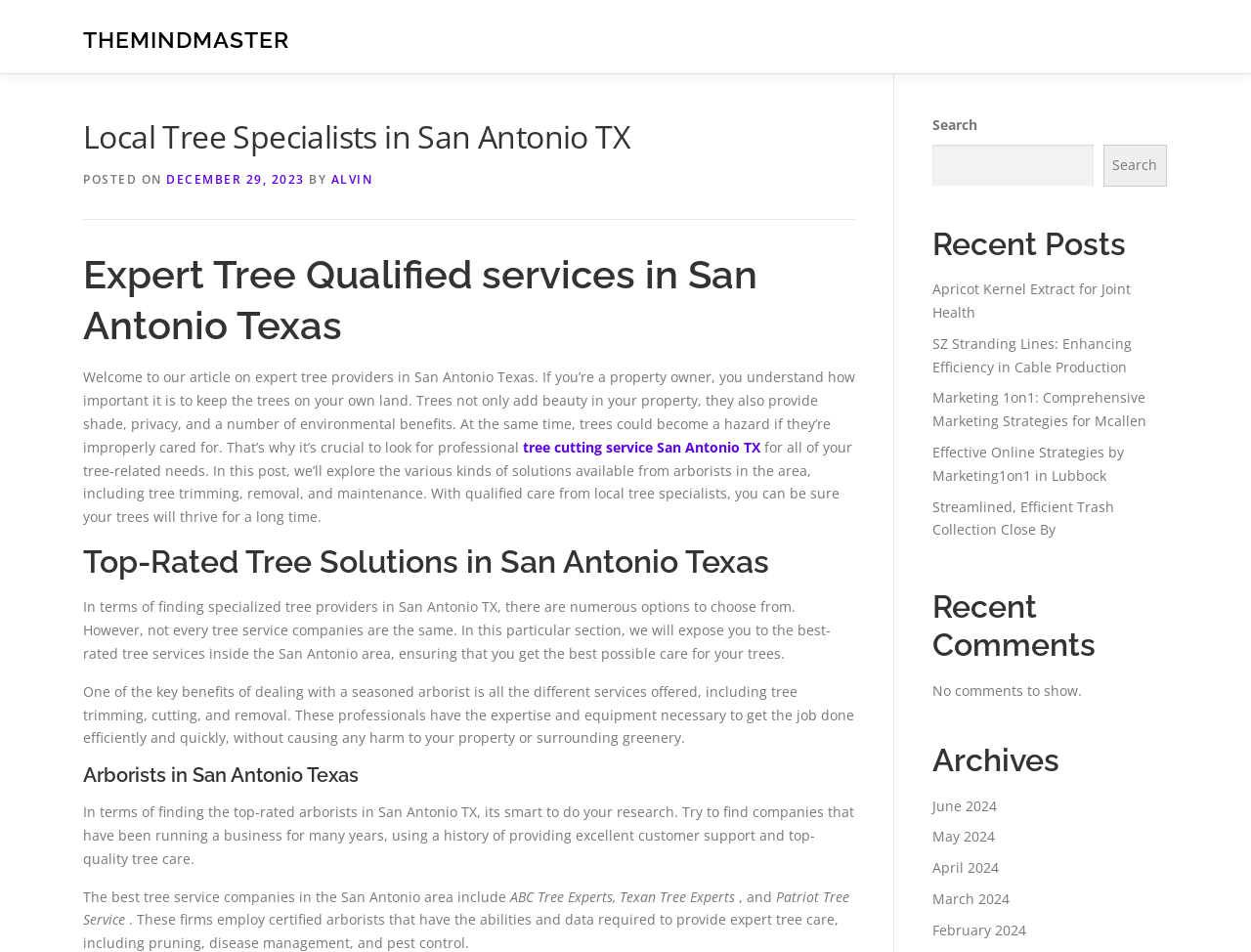Locate the bounding box coordinates of the region to be clicked to comply with the following instruction: "Read the article about tree cutting service San Antonio TX". The coordinates must be four float numbers between 0 and 1, in the form [left, top, right, bottom].

[0.418, 0.46, 0.608, 0.479]